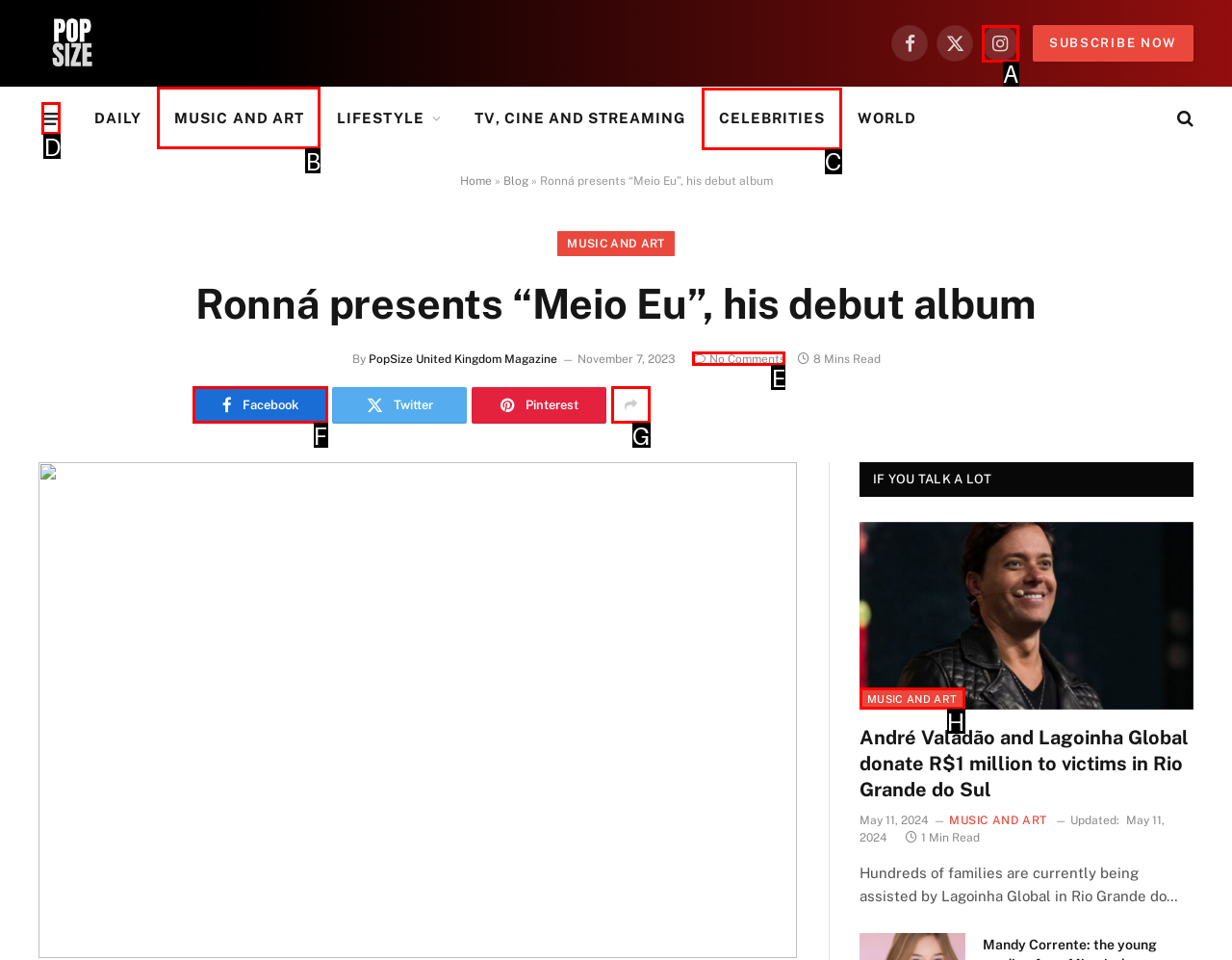Tell me which one HTML element I should click to complete the following task: Visit the MUSIC AND ART section Answer with the option's letter from the given choices directly.

B